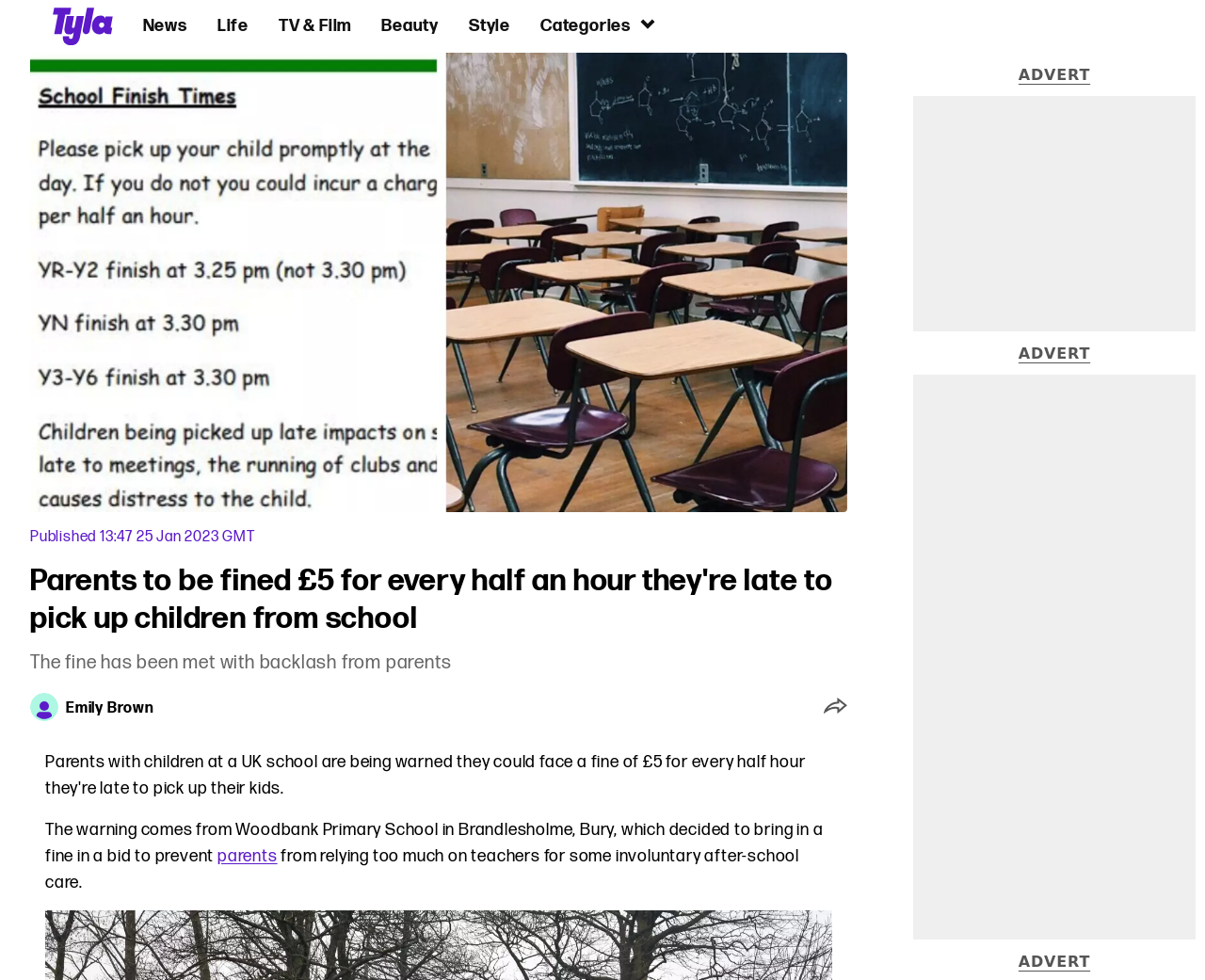Provide the bounding box coordinates for the specified HTML element described in this description: "Categories". The coordinates should be four float numbers ranging from 0 to 1, in the format [left, top, right, bottom].

[0.448, 0.014, 0.545, 0.039]